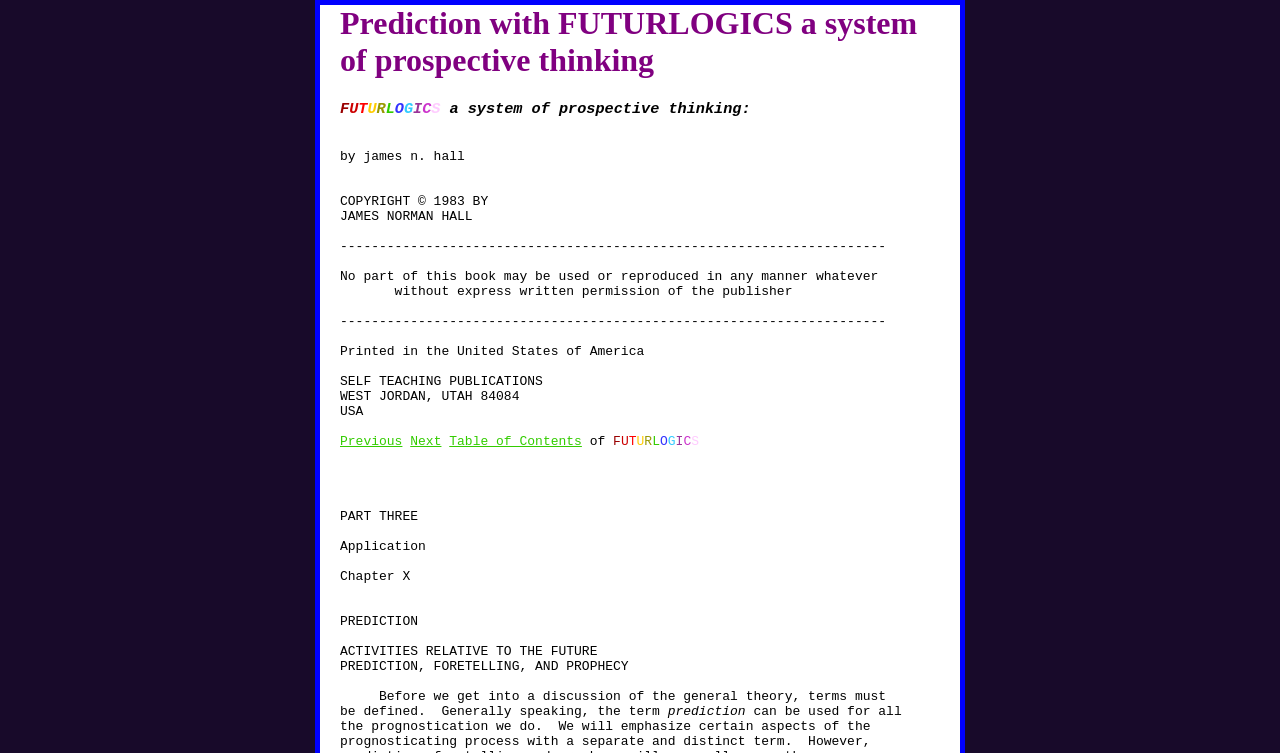What is the publisher of this book?
Please provide a single word or phrase answer based on the image.

SELF TEACHING PUBLICATIONS